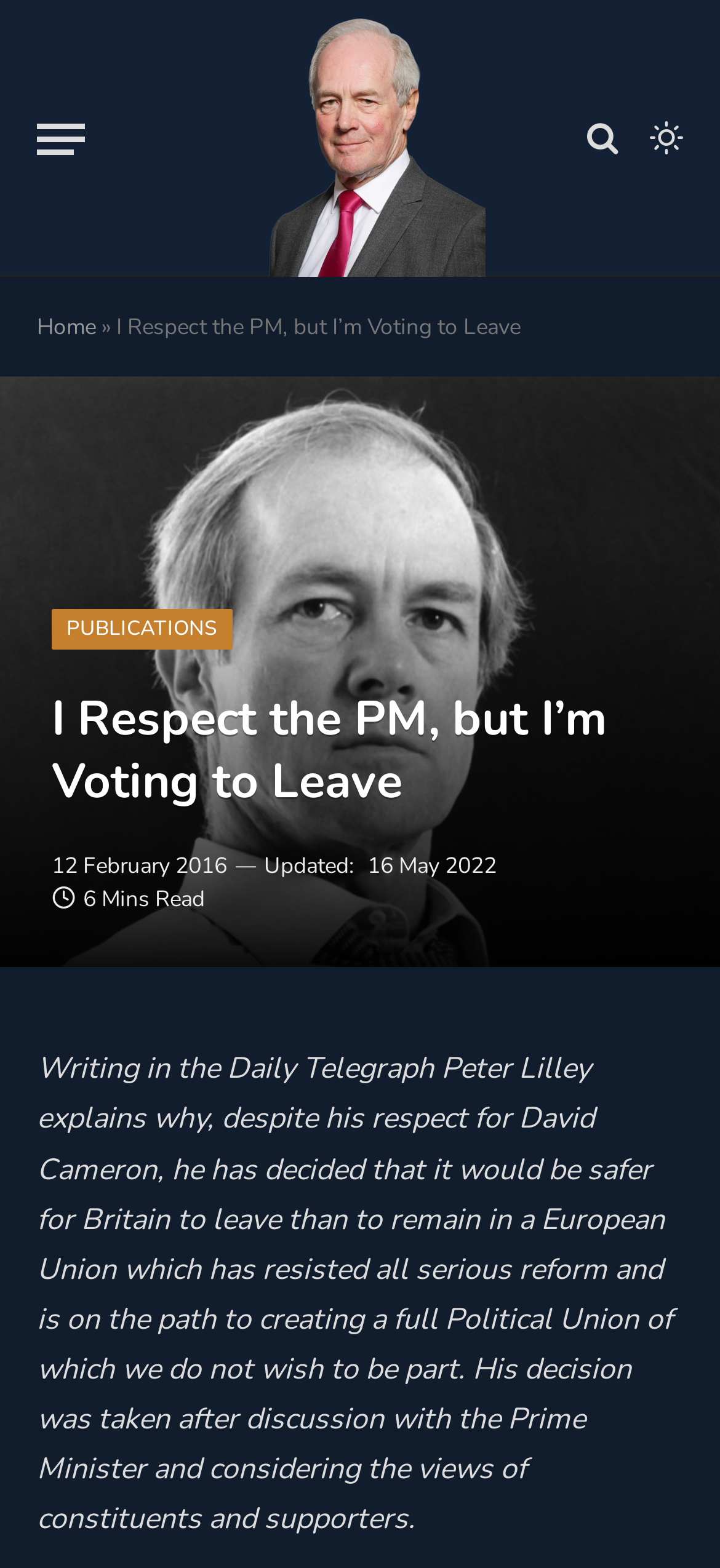Given the description of the UI element: "title="Switch to Light Design."", predict the bounding box coordinates in the form of [left, top, right, bottom], with each value being a float between 0 and 1.

[0.892, 0.078, 0.949, 0.099]